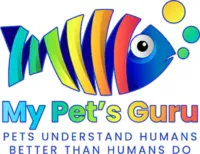Answer the question using only one word or a concise phrase: What type of pet is the platform focused on?

Fish